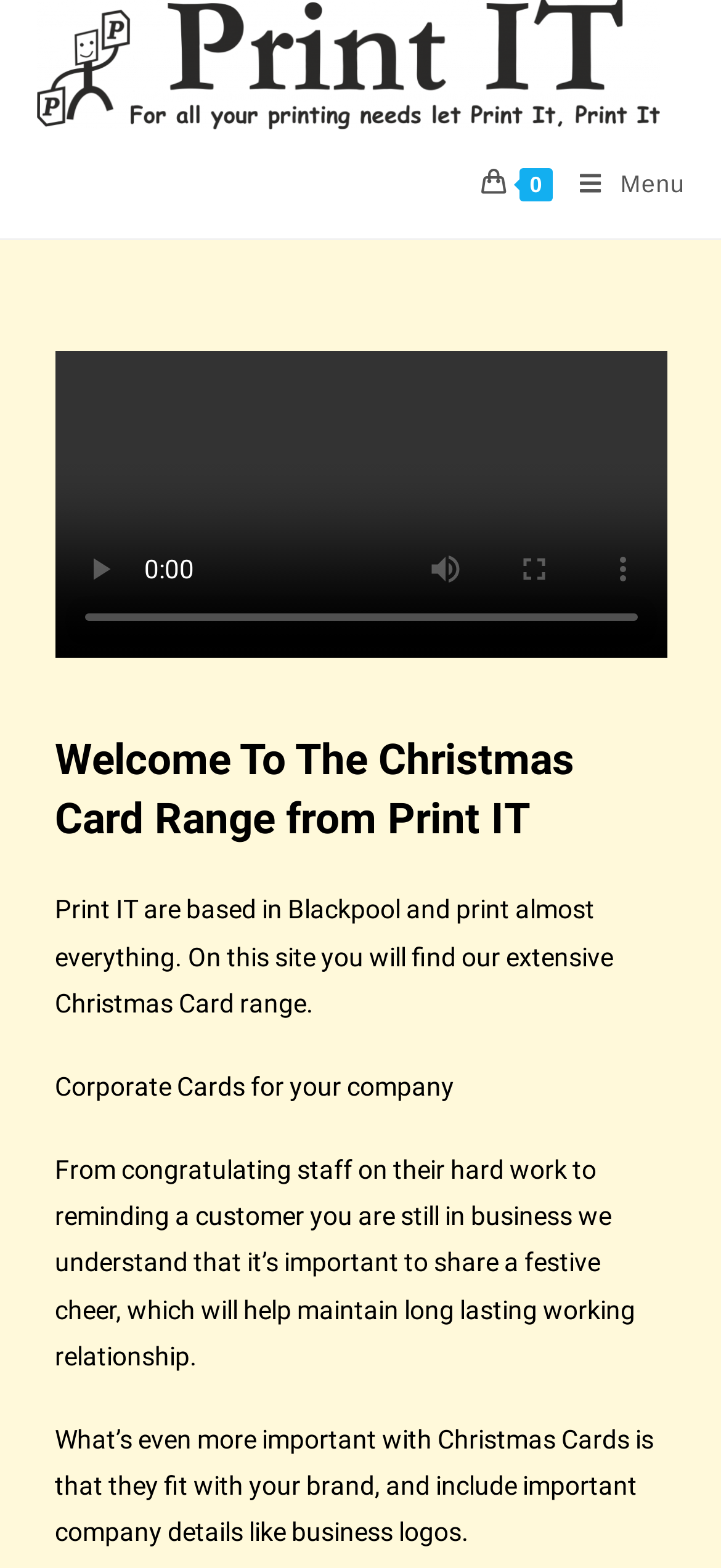What is the purpose of Christmas Cards?
Answer the question with a single word or phrase by looking at the picture.

Maintain long lasting working relationship